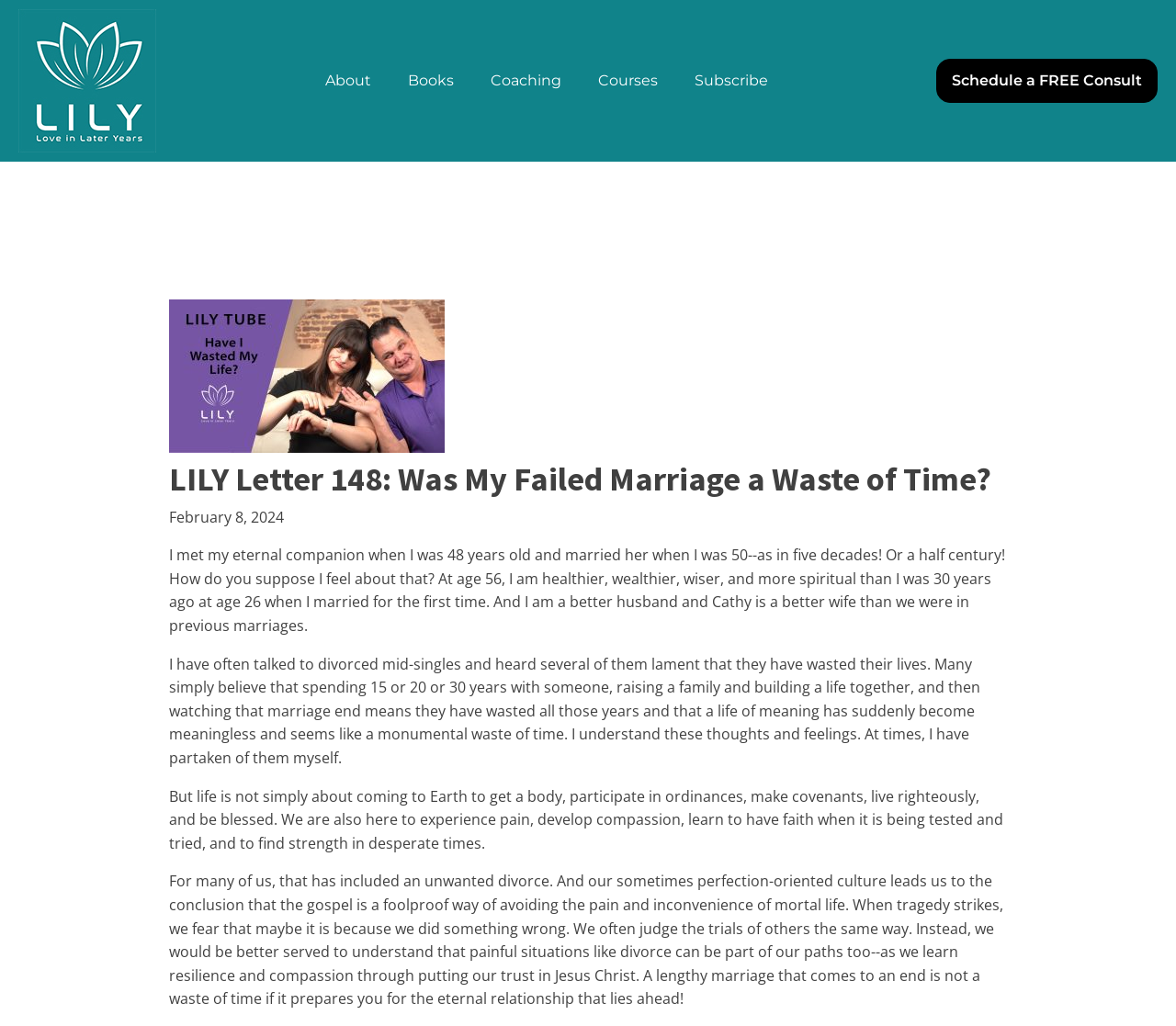Give a concise answer using only one word or phrase for this question:
Is there a call-to-action button on the page?

Yes